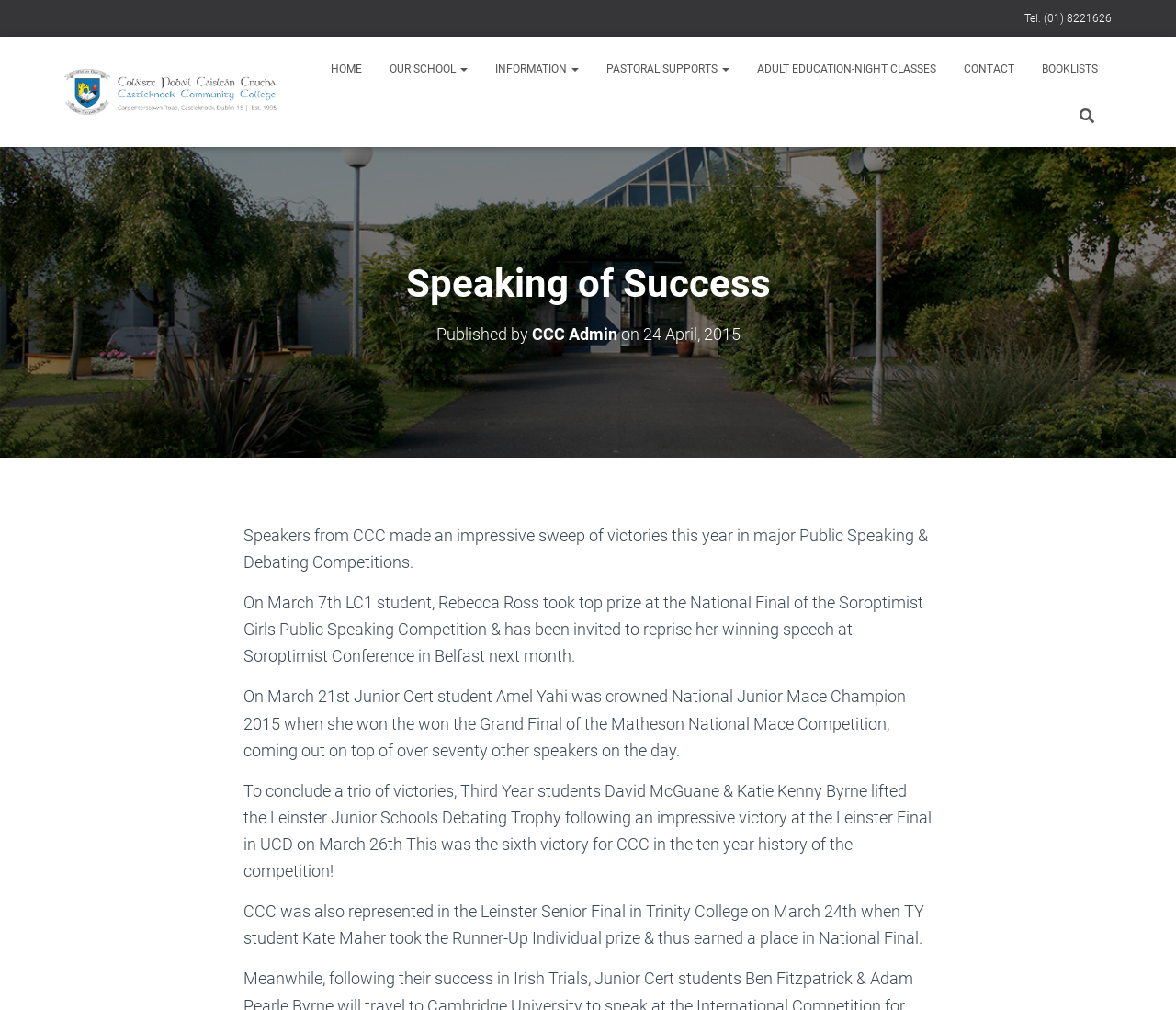Provide a one-word or short-phrase answer to the question:
What is the name of the competition that Kate Maher took the Runner-Up Individual prize in?

Leinster Senior Final